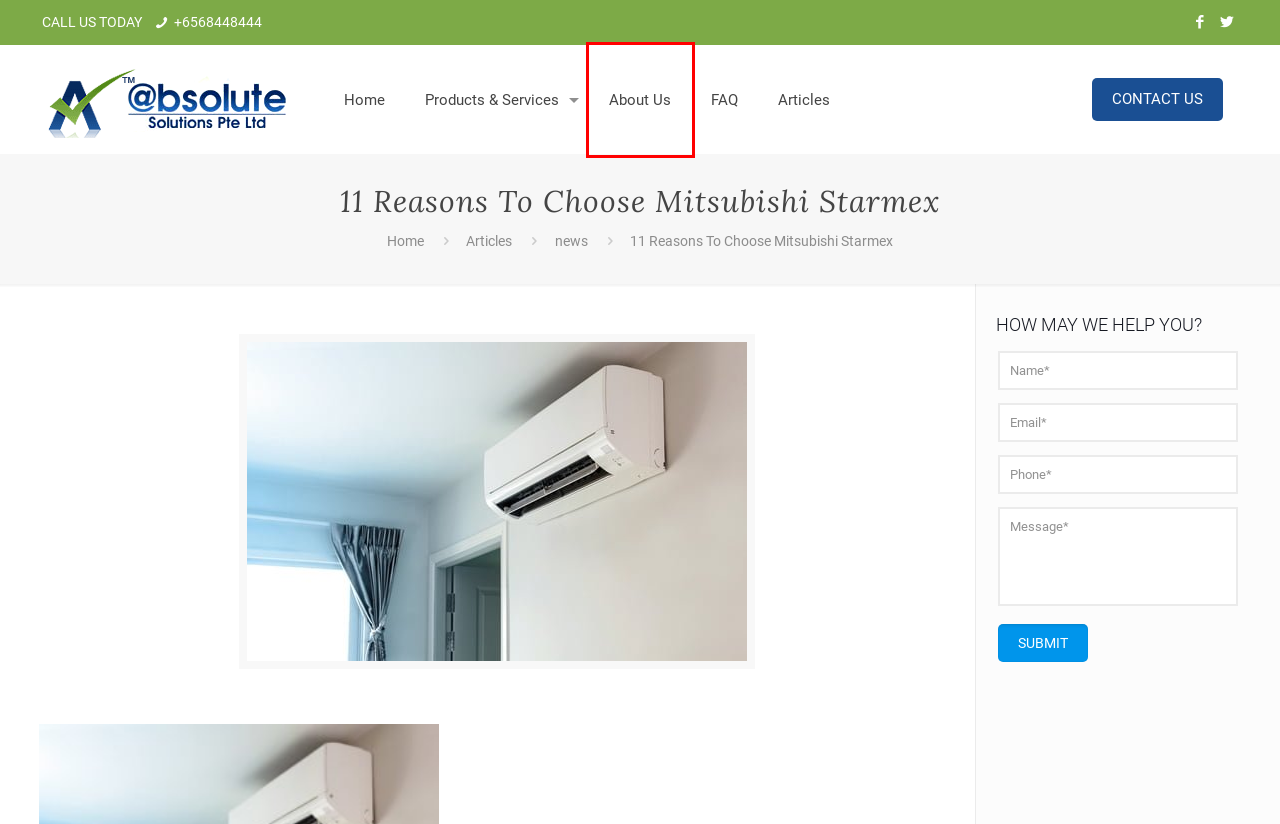Inspect the provided webpage screenshot, concentrating on the element within the red bounding box. Select the description that best represents the new webpage after you click the highlighted element. Here are the candidates:
A. Contact Us | @bsolute Solutions Pte Ltd ™
B. Water Efficiency: Tips for Reducing Water Waste in Your Home
C. About Us | @bsolute Solutions
D. news Archives - @bsolute Solutions™
E. Articles | @bsolute Solutions Pte Ltd™
F. Comprehensive Guide to Preventing Carpet Discoloration
G. Home - @bsolute Solutions™
H. Frequently Asked Questions | @bsolute Solutions

C